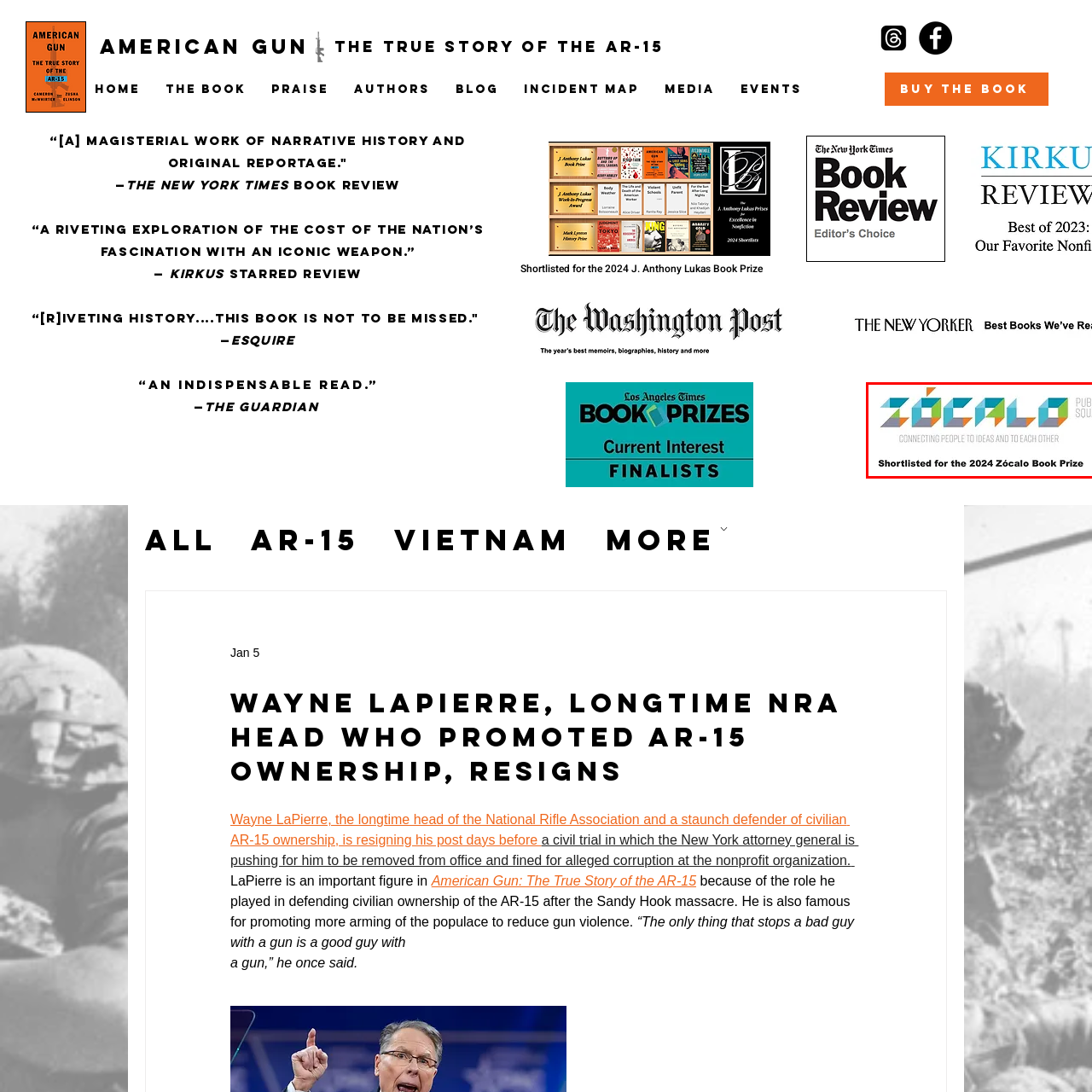Elaborate on the image contained within the red outline, providing as much detail as possible.

The image showcases the logo for Zócalo, a platform dedicated to connecting people to ideas and fostering meaningful discussions. Prominently featured is the statement that the associated work has been shortlisted for the prestigious 2024 Zócalo Book Prize. The colorful, geometric design of the Zócalo logo symbolizes creativity and engagement, aligning with its mission to promote intellectual discourse. This recognition highlights the significant impact of the work in question, emphasizing its relevance in contemporary discussions.